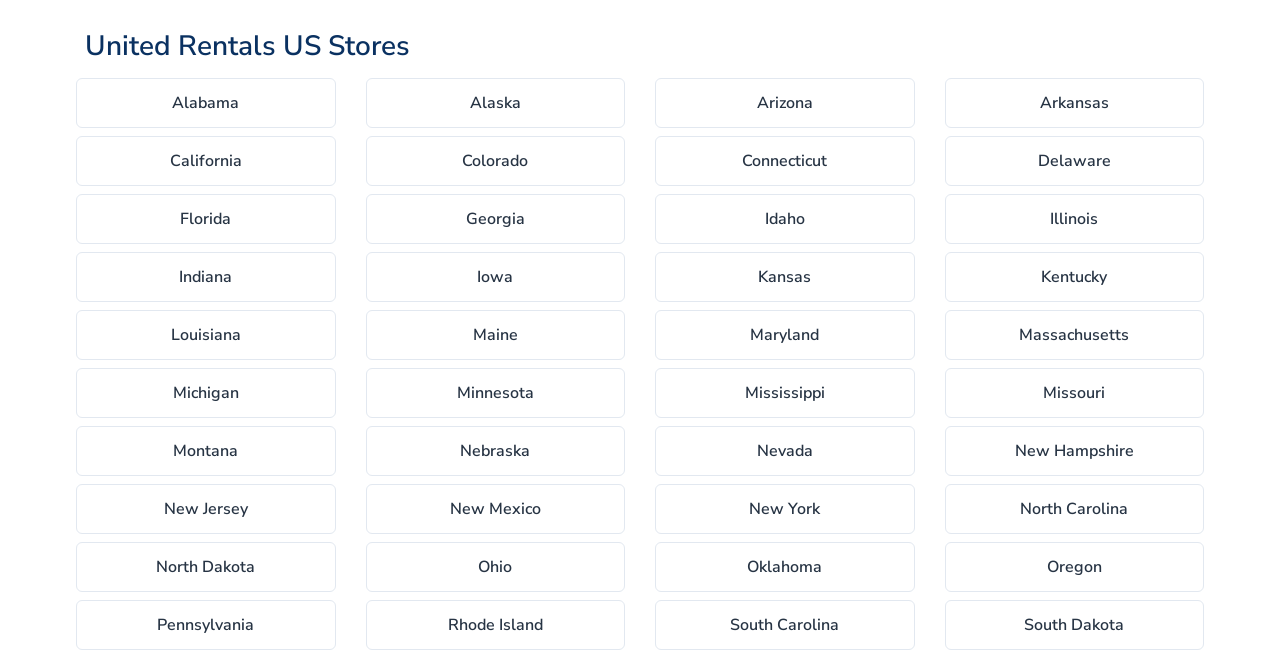Please provide the bounding box coordinates for the element that needs to be clicked to perform the instruction: "Go to Florida". The coordinates must consist of four float numbers between 0 and 1, formatted as [left, top, right, bottom].

[0.059, 0.295, 0.262, 0.371]